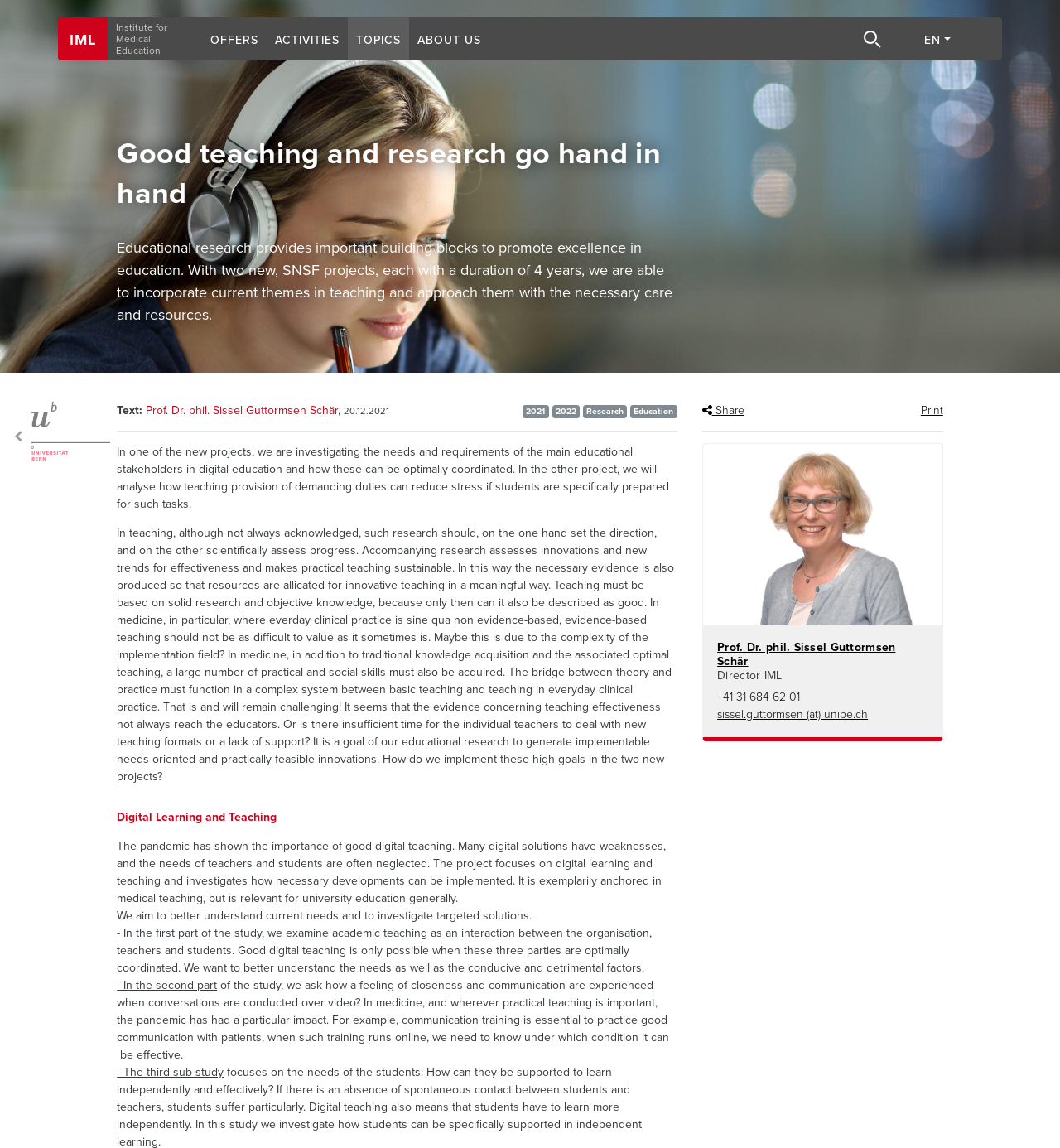What is the focus of the first part of the study?
Relying on the image, give a concise answer in one word or a brief phrase.

Academic teaching